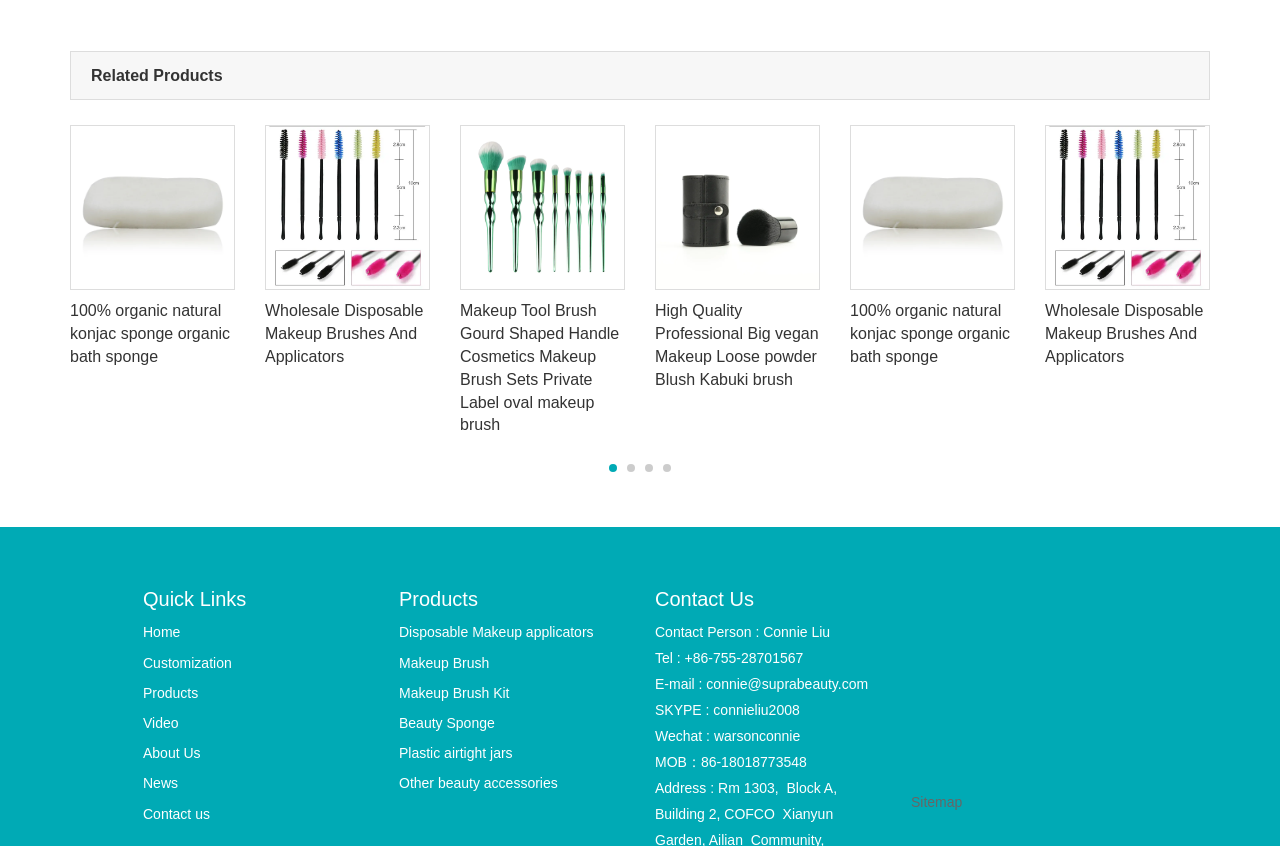Determine the bounding box coordinates of the section to be clicked to follow the instruction: "Go to home page". The coordinates should be given as four float numbers between 0 and 1, formatted as [left, top, right, bottom].

[0.112, 0.738, 0.141, 0.757]